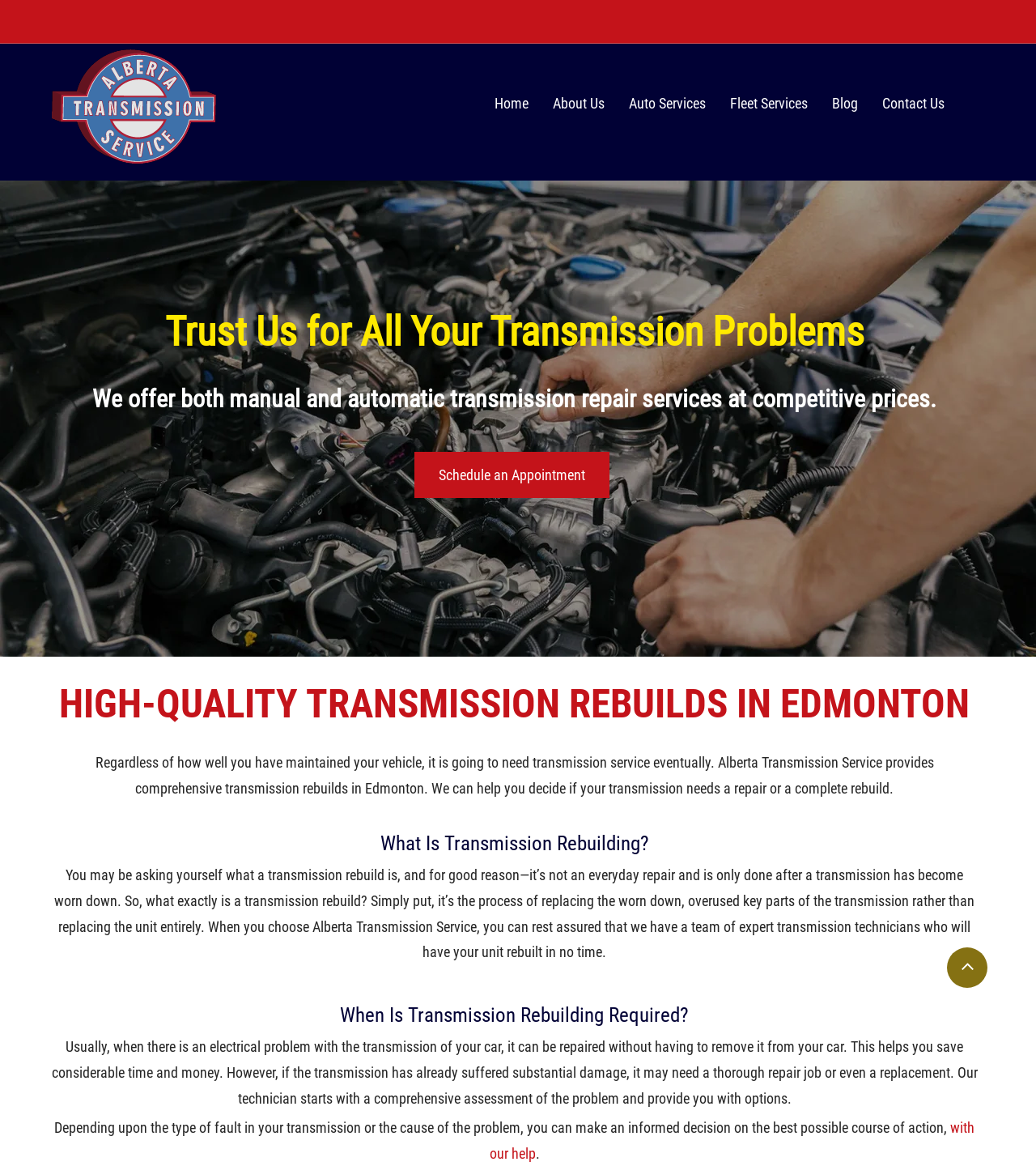Please provide a brief answer to the question using only one word or phrase: 
What is the purpose of the comprehensive assessment of the transmission problem?

To provide options